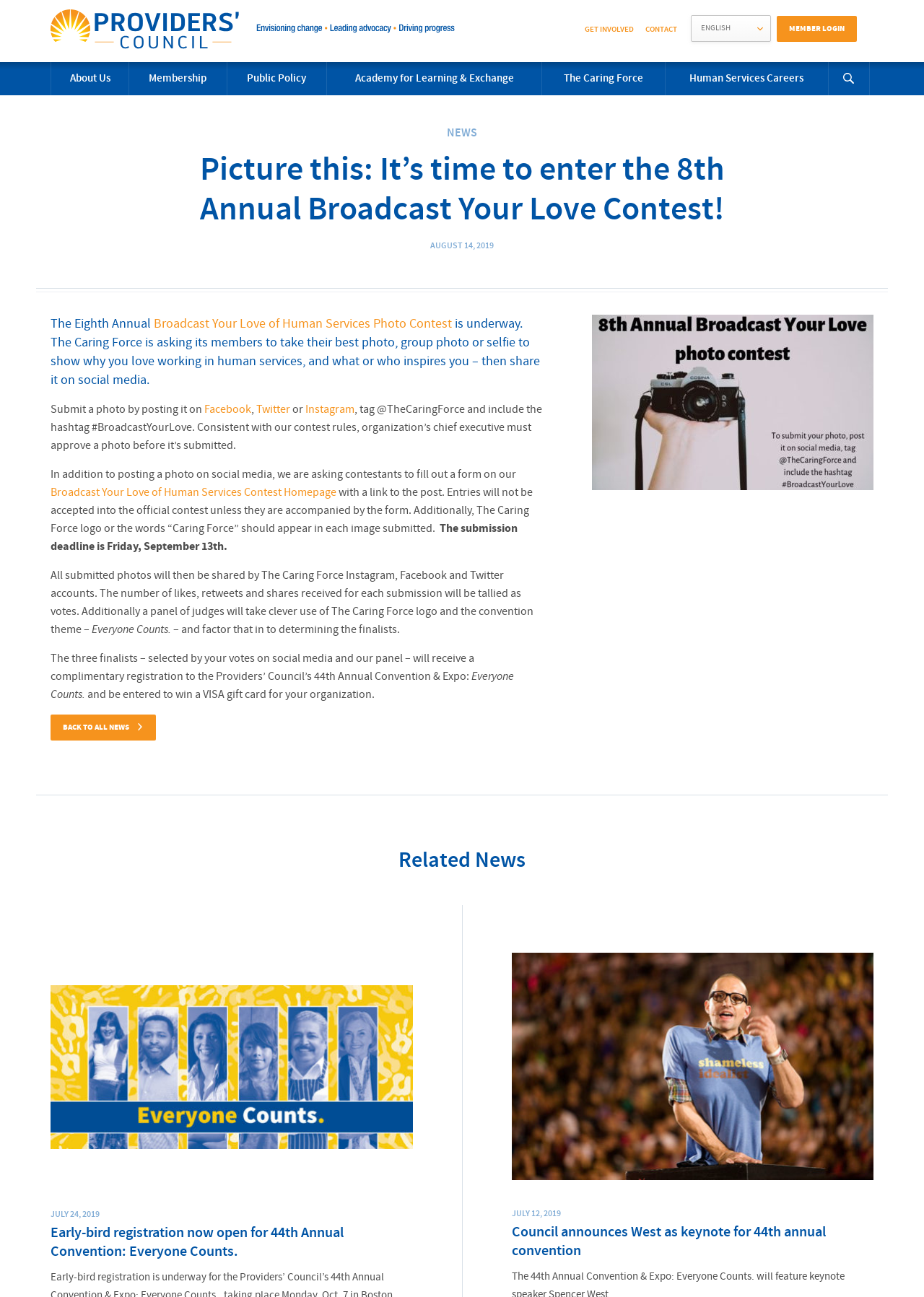Specify the bounding box coordinates of the area to click in order to follow the given instruction: "Read more about the Broadcast Your Love Contest."

[0.166, 0.243, 0.489, 0.256]